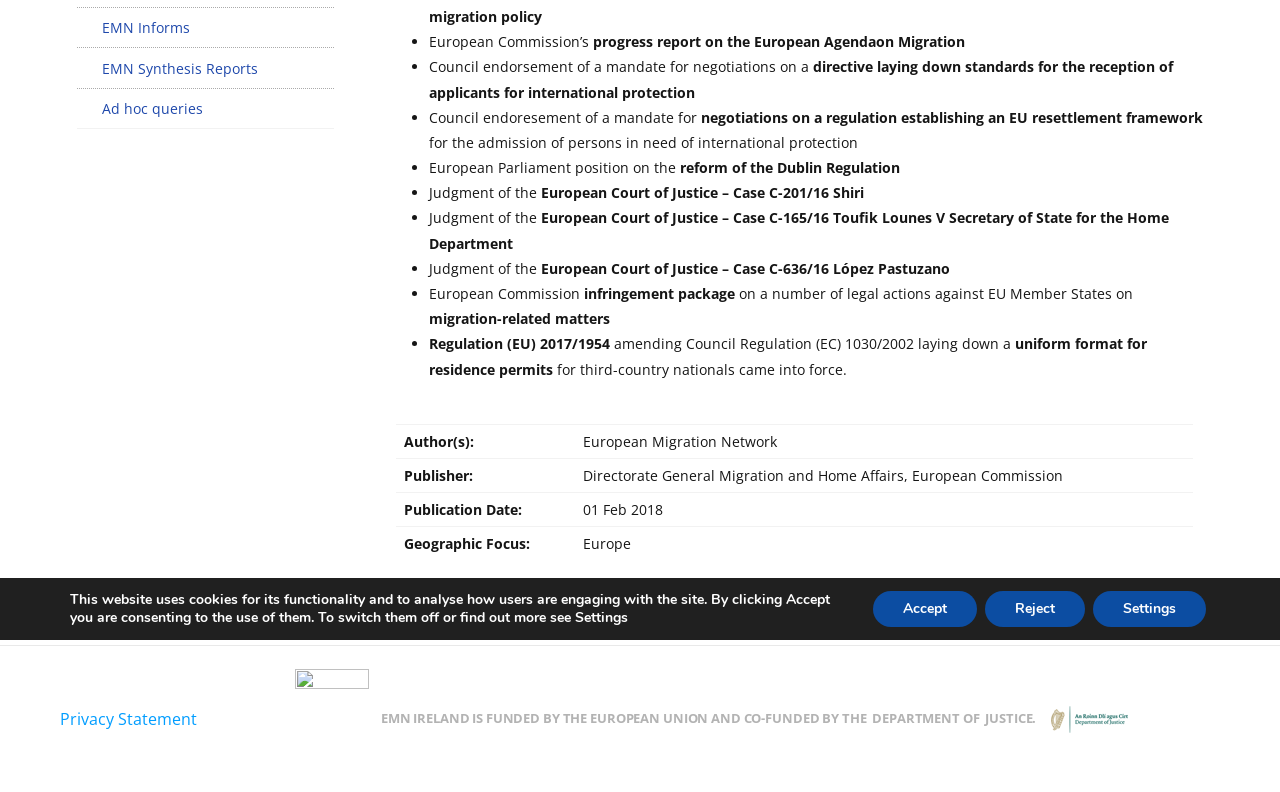Find the bounding box coordinates for the UI element that matches this description: "parent_node: Comment name="url" placeholder="Website"".

None